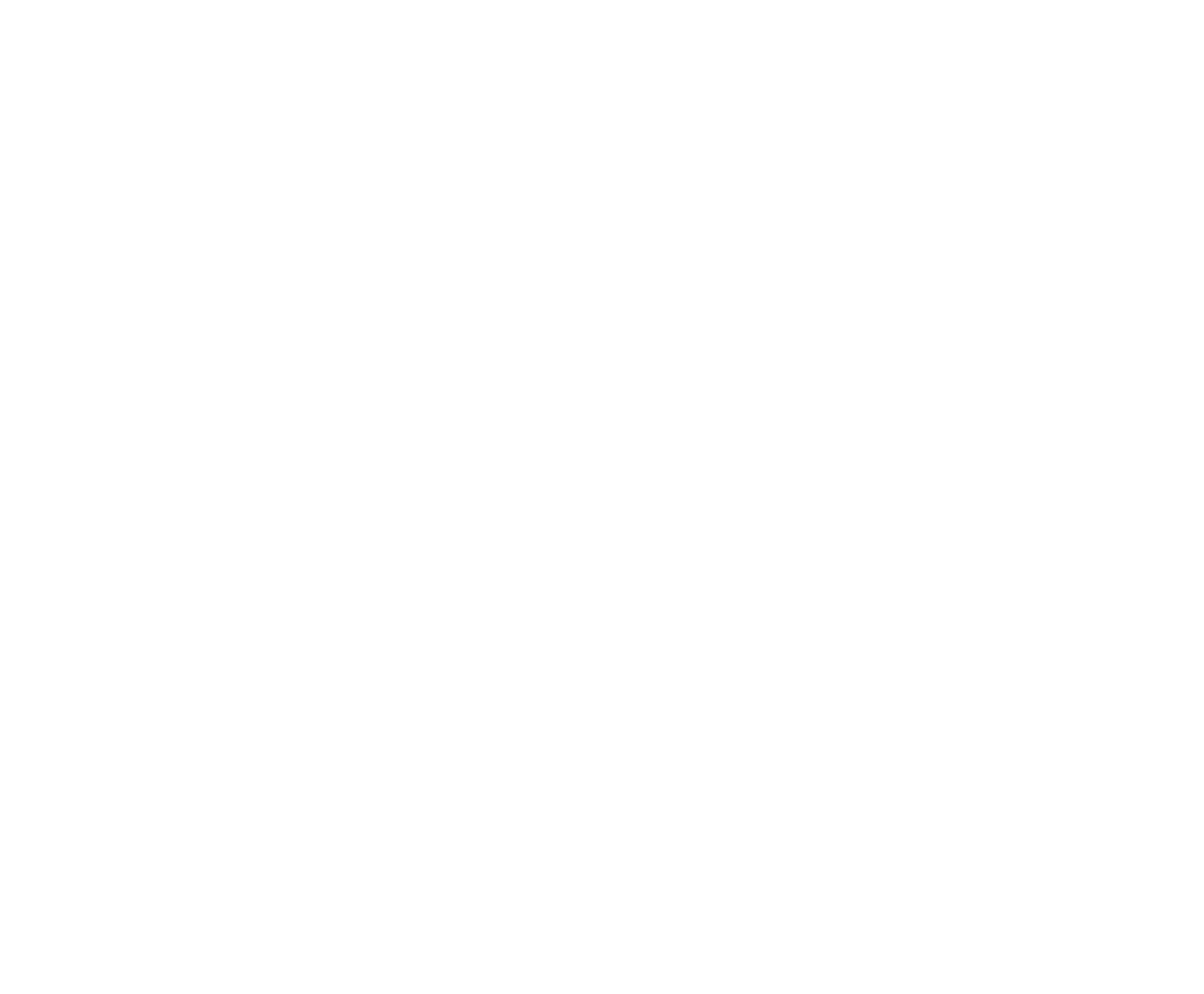Answer the following query concisely with a single word or phrase:
What year is mentioned in the copyright section?

2018